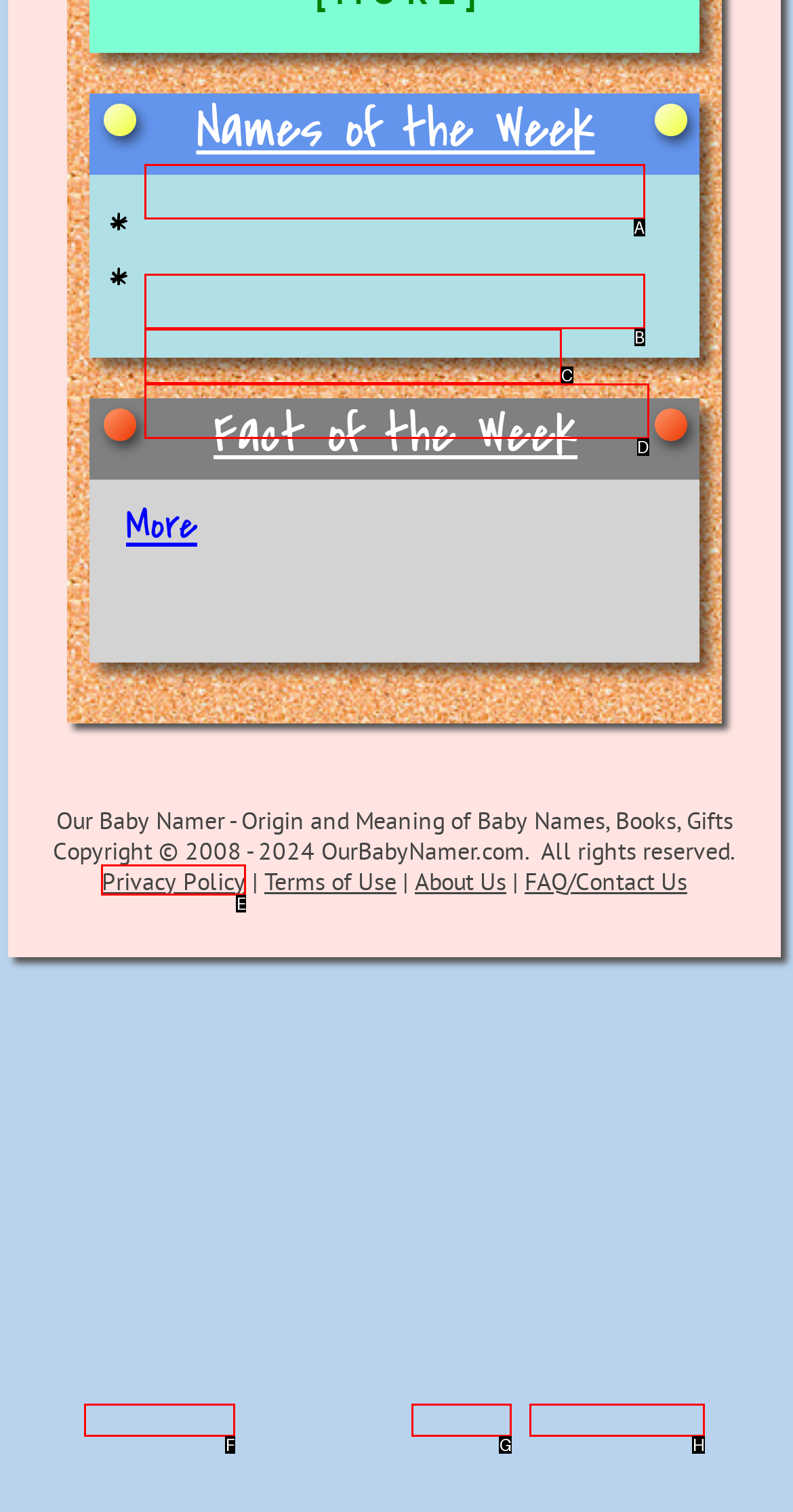Select the proper UI element to click in order to perform the following task: Visit 'Privacy Policy'. Indicate your choice with the letter of the appropriate option.

E